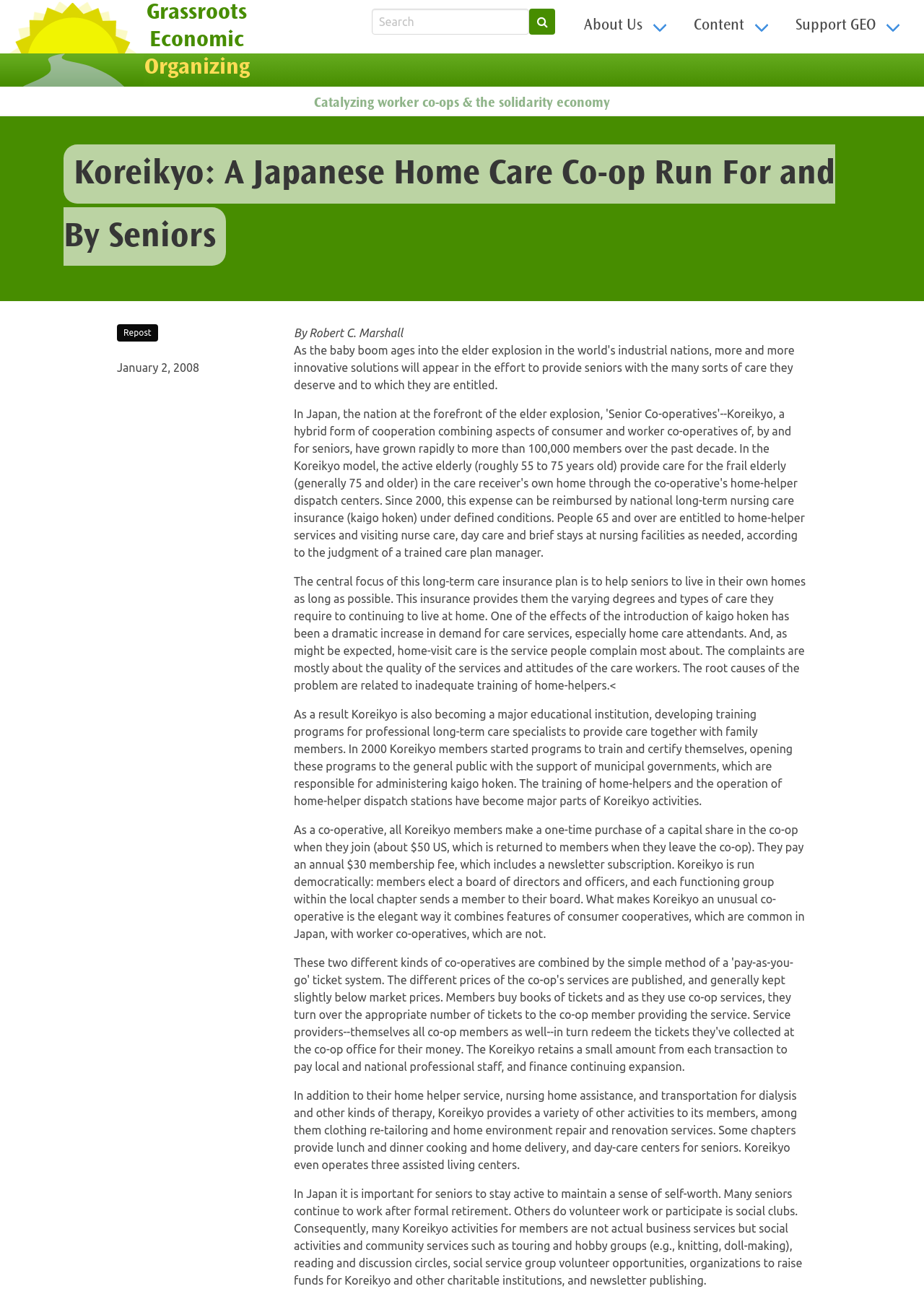Can you provide the bounding box coordinates for the element that should be clicked to implement the instruction: "Go to Grassroots Economic Organizing Home"?

[0.0, 0.0, 0.155, 0.067]